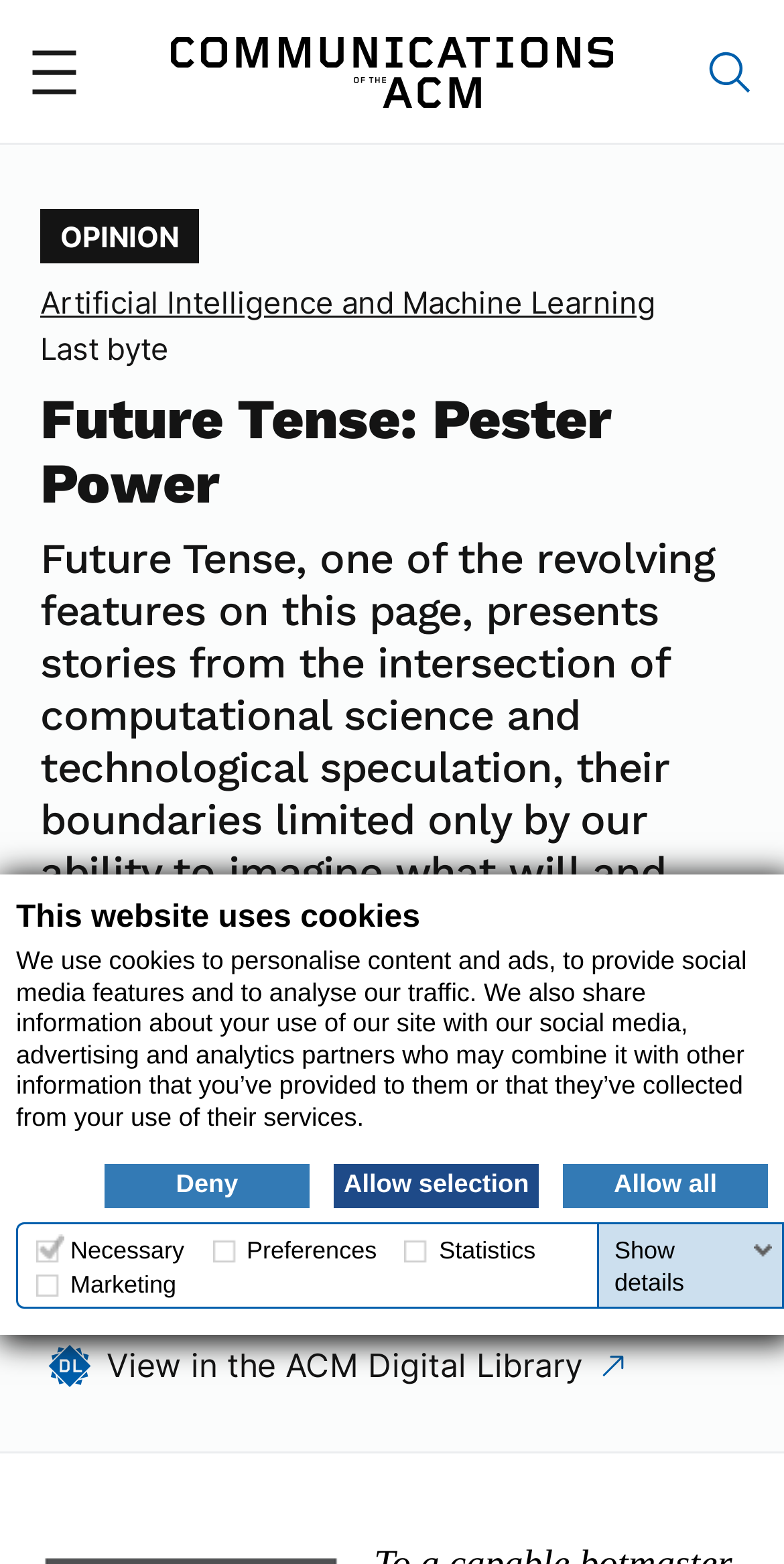Identify the bounding box coordinates for the element you need to click to achieve the following task: "Show details". Provide the bounding box coordinates as four float numbers between 0 and 1, in the form [left, top, right, bottom].

[0.773, 0.789, 0.997, 0.83]